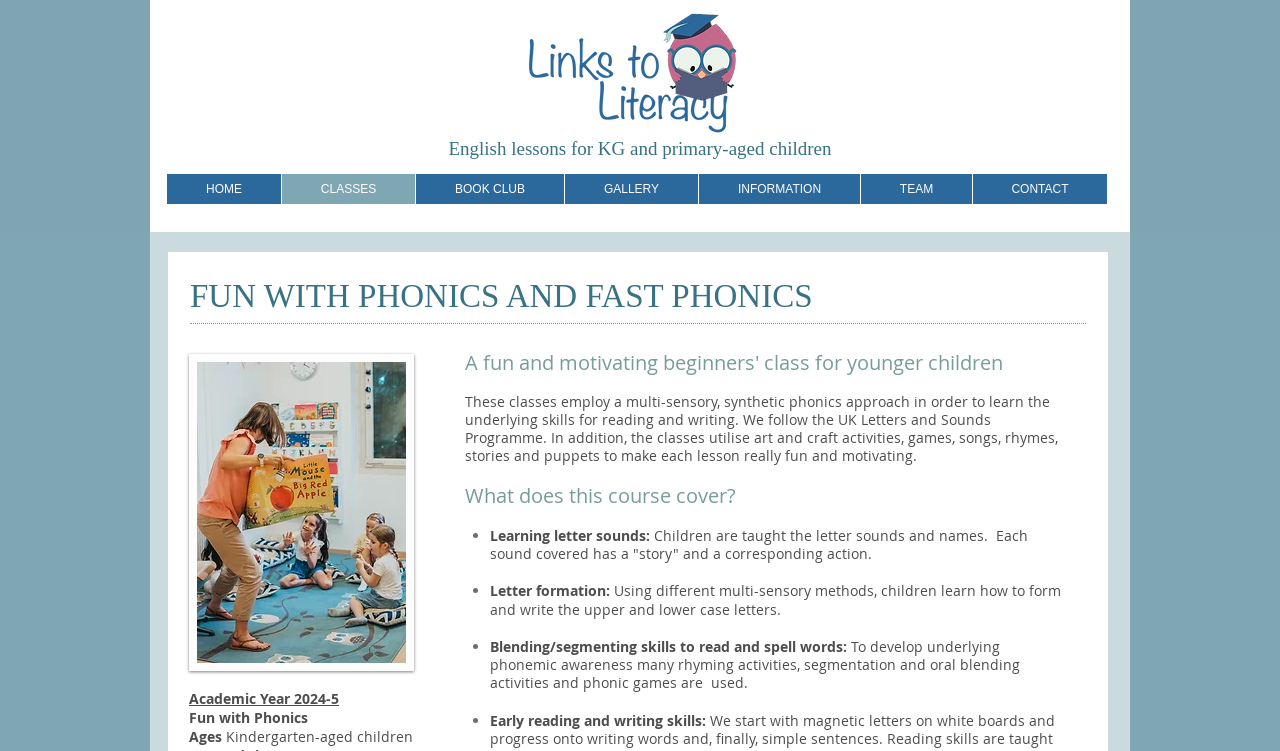How many navigation links are there? Examine the screenshot and reply using just one word or a brief phrase.

7